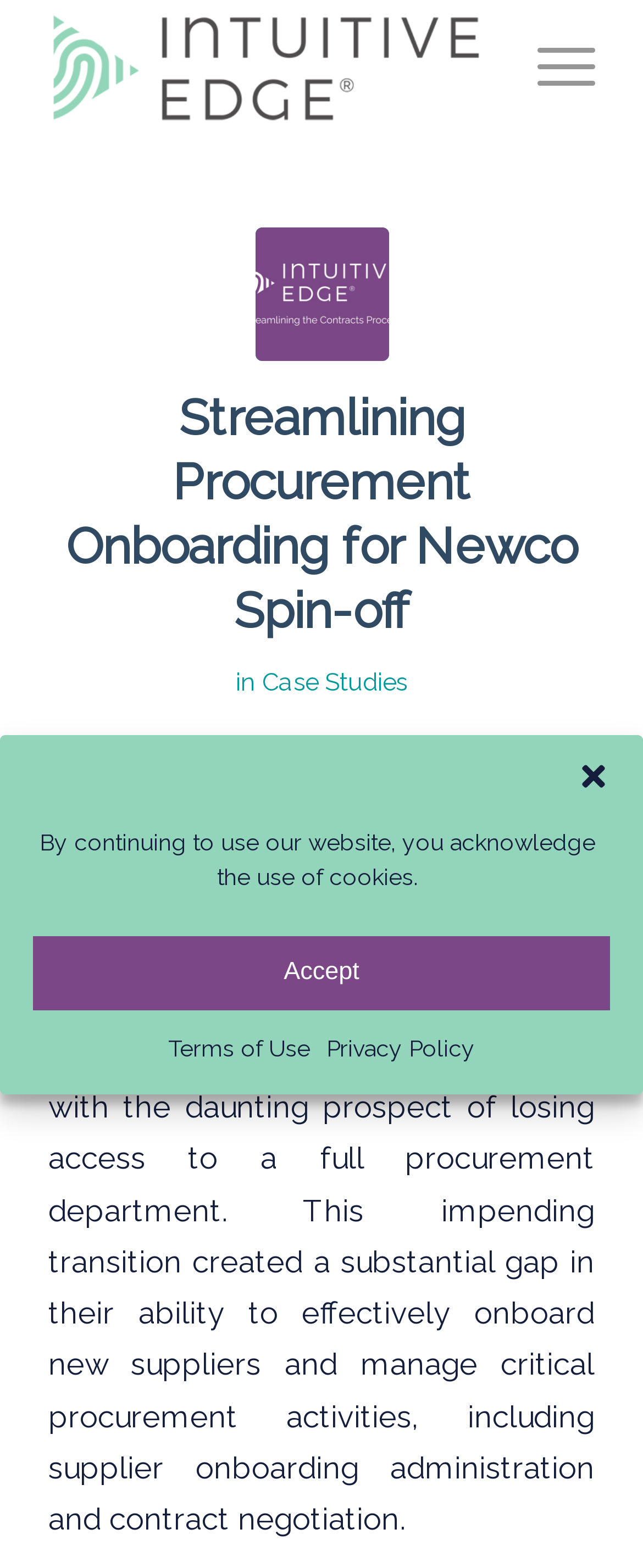Offer an in-depth caption of the entire webpage.

The webpage is an archive of case studies from Intuitive Edge, a company that streamlines the contract process. At the top, there is a logo of Intuitive Edge, which is an image with the company name. Next to the logo, there is a menu item labeled "Menu". 

Below the logo and menu, there is a header section that takes up most of the width of the page. The header section contains a heading that reads "Streamlining Procurement Onboarding for Newco Spin-off", which is a link to a specific case study. Below the heading, there is a text "in" followed by a link to "Case Studies". 

Under the header section, there is a section that describes a challenge faced by Newco, a dynamic organization. The challenge is described in a block of text that spans almost the entire width of the page. The text explains how Newco faced a critical challenge as it approached independence from its parent company, including the loss of access to a full procurement department.

On the top-right corner of the page, there is a dialog box for cookie consent, which contains a message about the use of cookies on the website. The dialog box has a "Close" button, an "Accept" button, and links to "Terms of Use" and "Privacy Policy".